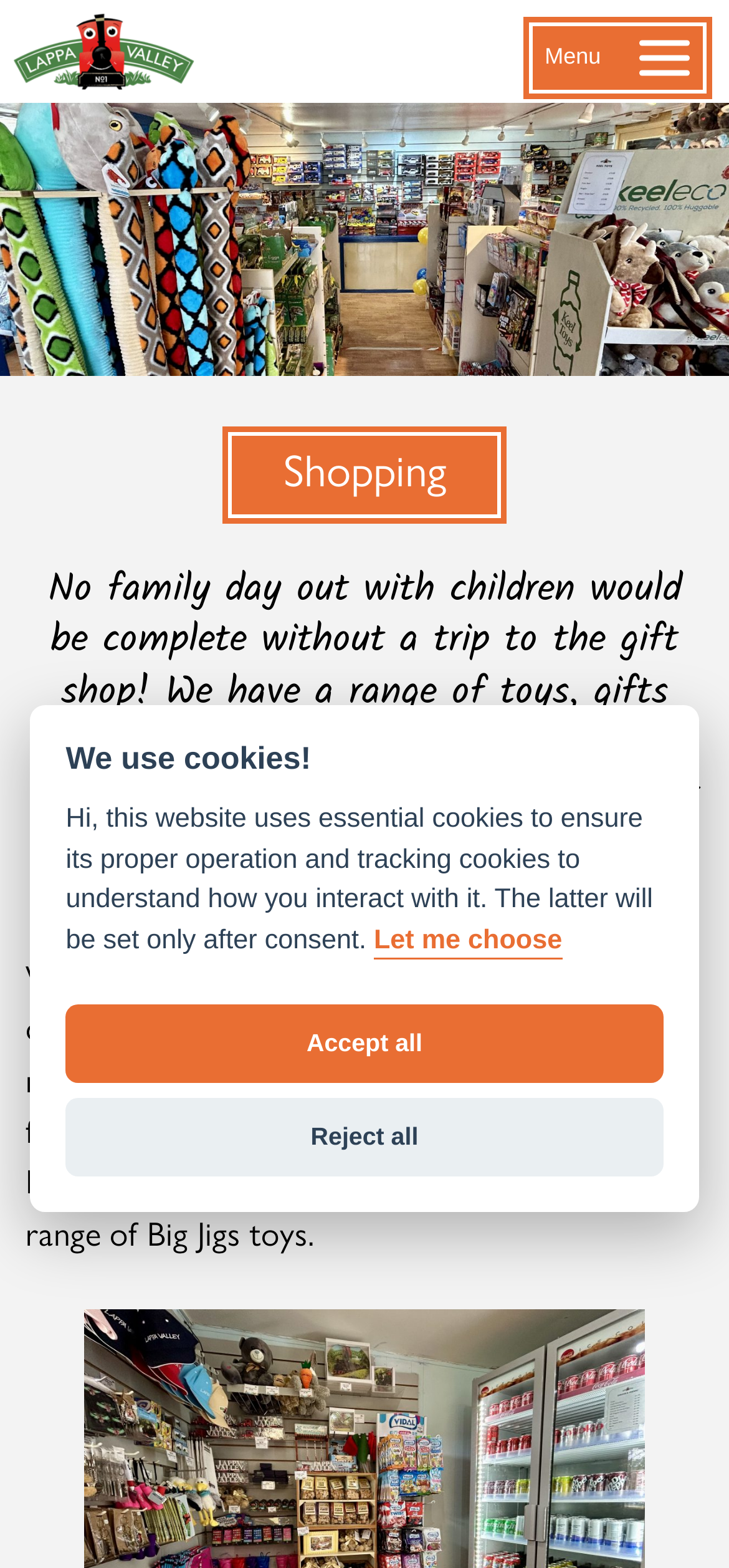Create a detailed description of the webpage's content and layout.

The webpage is about the gift shop at Lappa Valley near Newquay, showcasing a range of toys, gifts, and merchandise for all the family. 

At the top left corner, there is a link and an image, both labeled "Lappa Valley". On the top right corner, there is a button labeled "Menu". 

Below the top section, there is a header section with a heading "Shopping" in the middle. Underneath the heading, there is a paragraph of text describing the gift shop, mentioning that it's a must-visit during a family day out. 

Further down, there is another paragraph of text detailing the types of toys and items available in the gift shop, including train-related toys, pocket money toys, stationery, and clothing. 

In the middle of the page, there is a modal dialog box with a heading "We use cookies!" and a description explaining the types of cookies used on the website. The dialog box has three buttons: "Let me choose", "Accept all", and "Reject all", allowing users to manage their cookie preferences.